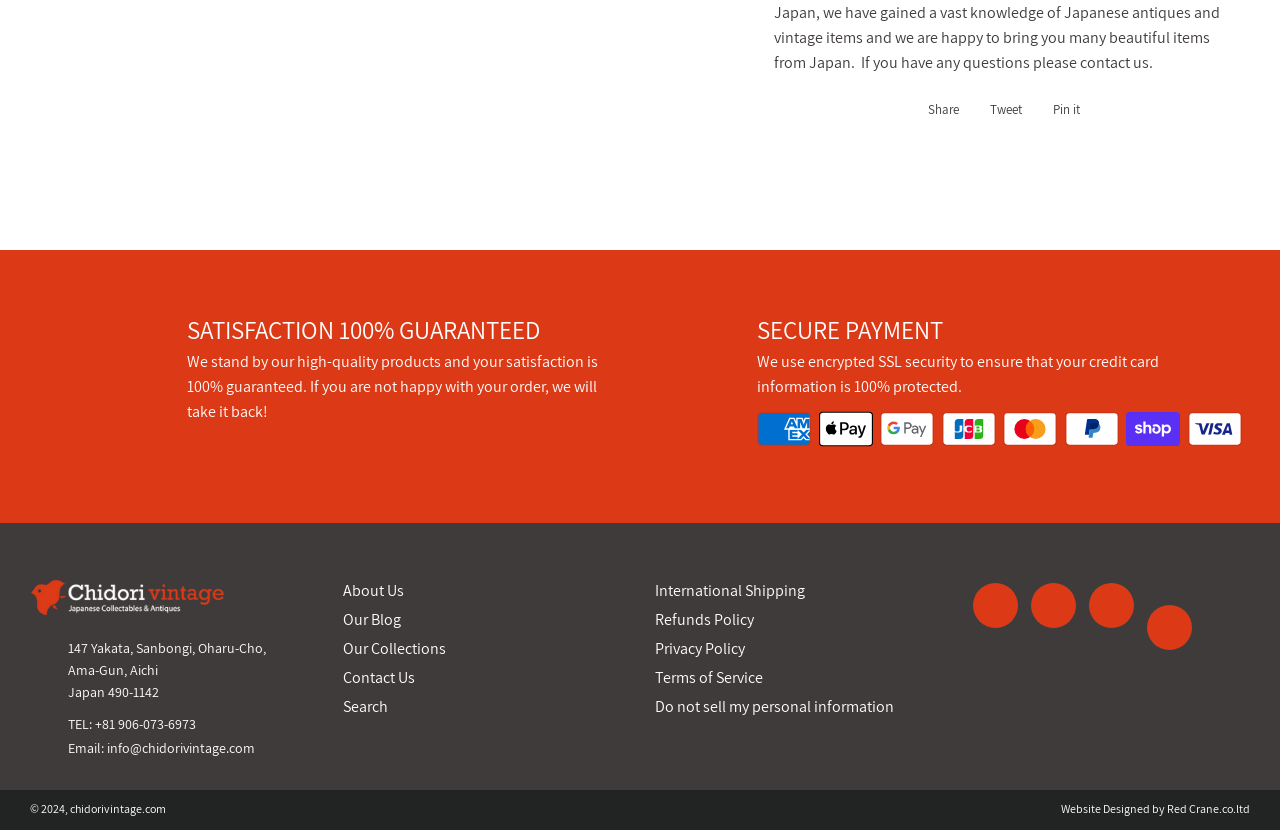What is the company's contact email?
Ensure your answer is thorough and detailed.

The webpage provides the company's contact information, including the email address info@chidorivintage.com, which can be used to reach out to the company.